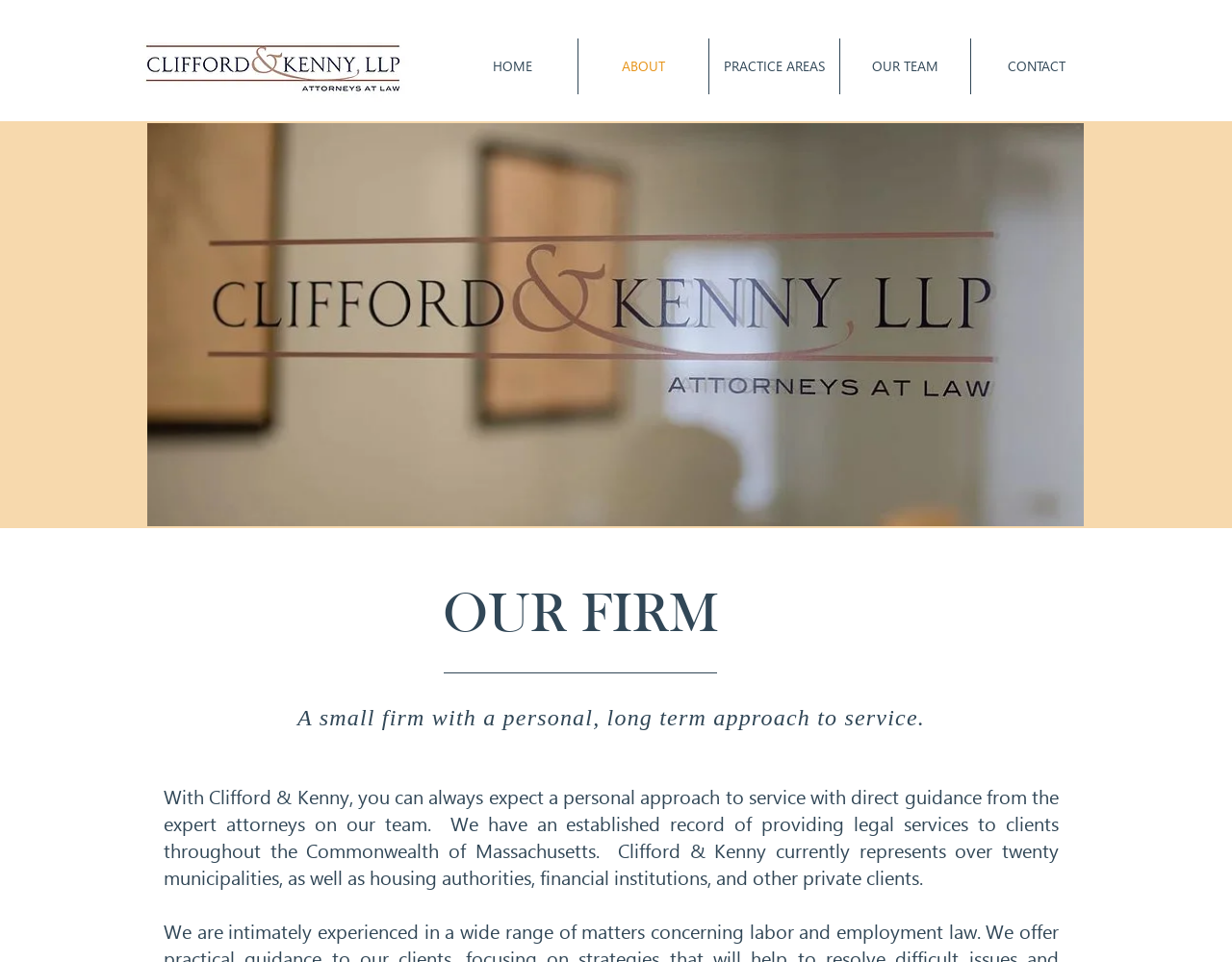From the given element description: "OUR TEAM", find the bounding box for the UI element. Provide the coordinates as four float numbers between 0 and 1, in the order [left, top, right, bottom].

[0.682, 0.04, 0.788, 0.098]